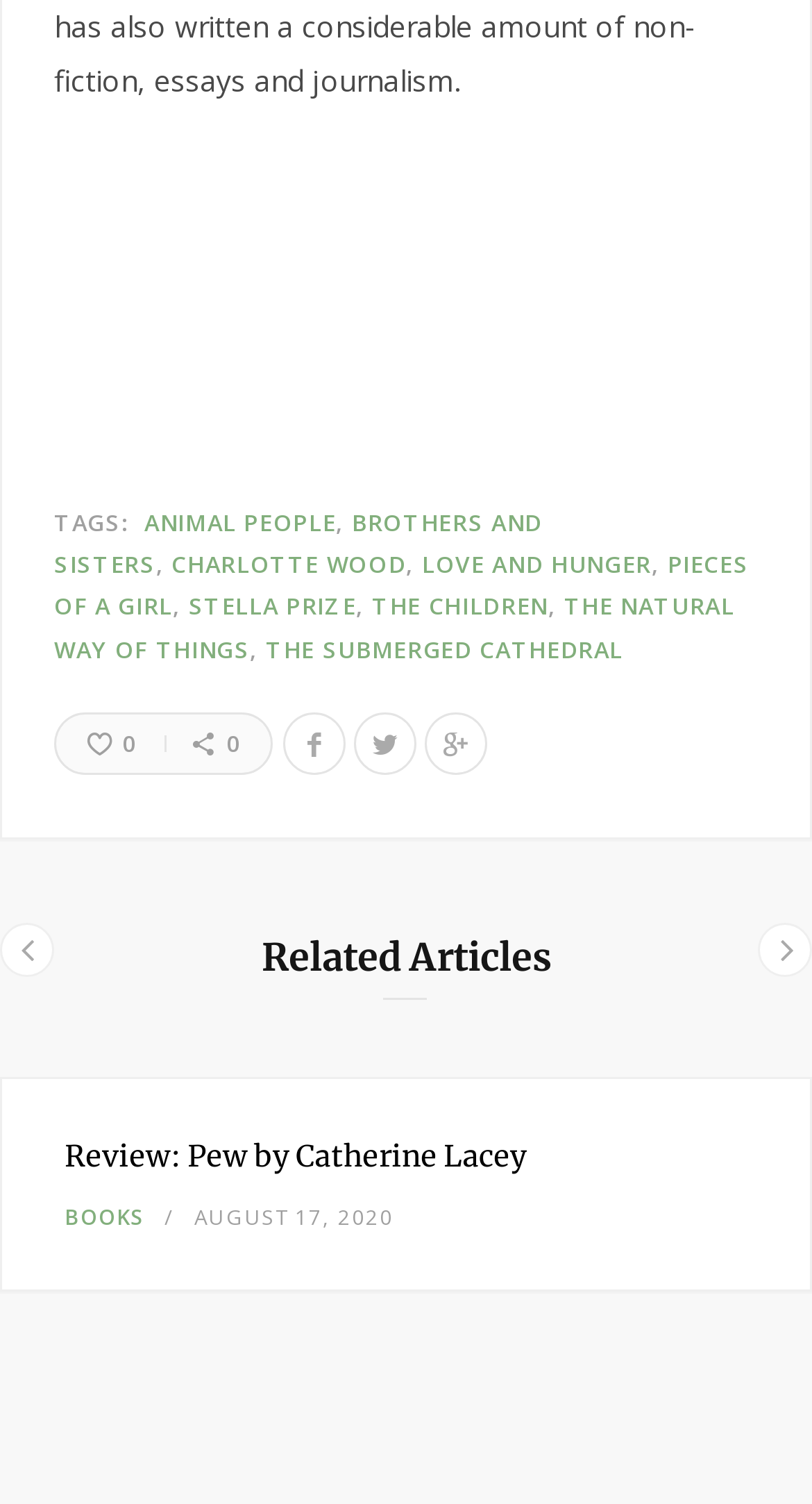Please determine the bounding box coordinates for the UI element described as: "The Natural Way of Things".

[0.067, 0.393, 0.905, 0.442]